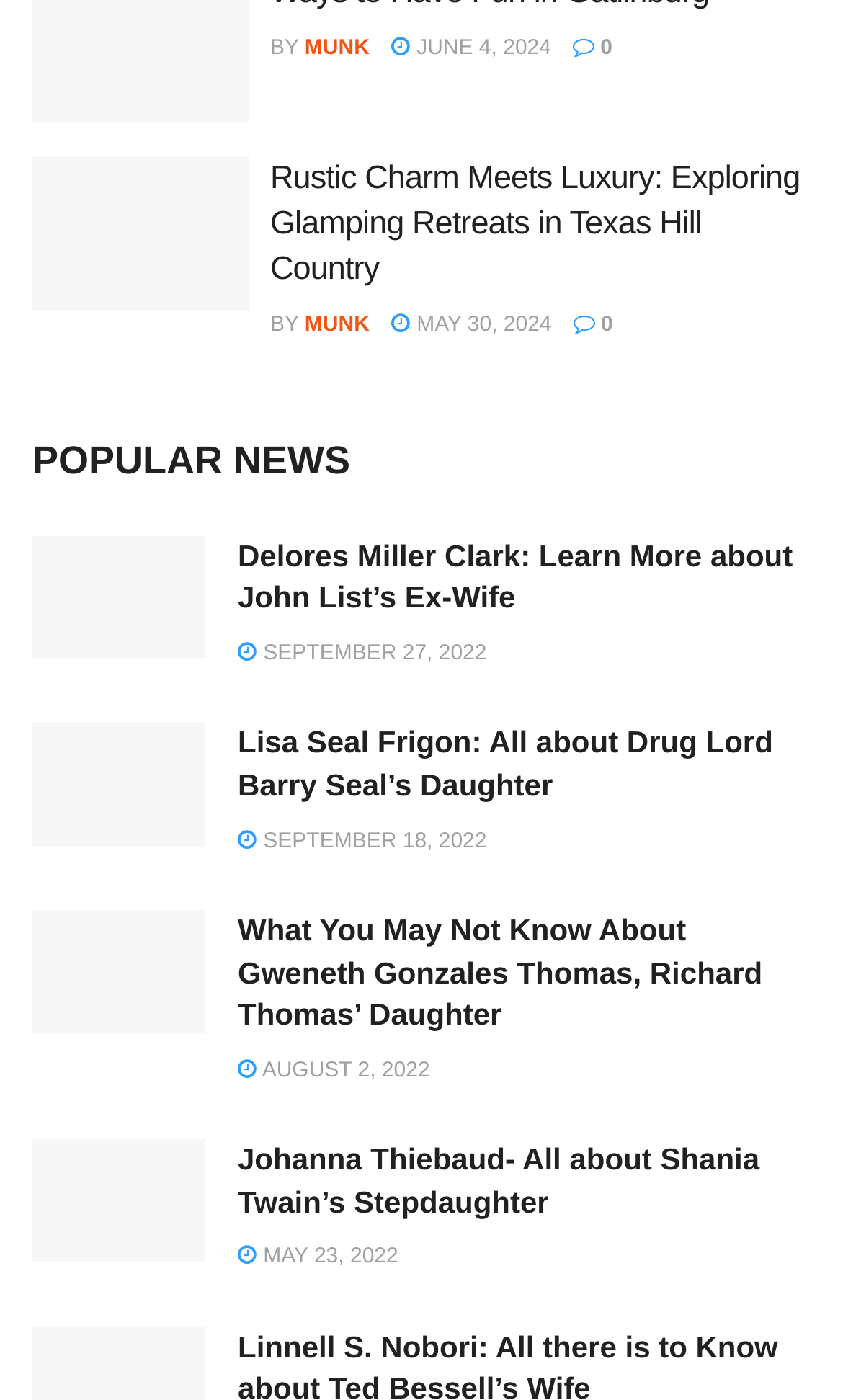What is the author of the first article?
Refer to the image and answer the question using a single word or phrase.

MUNK